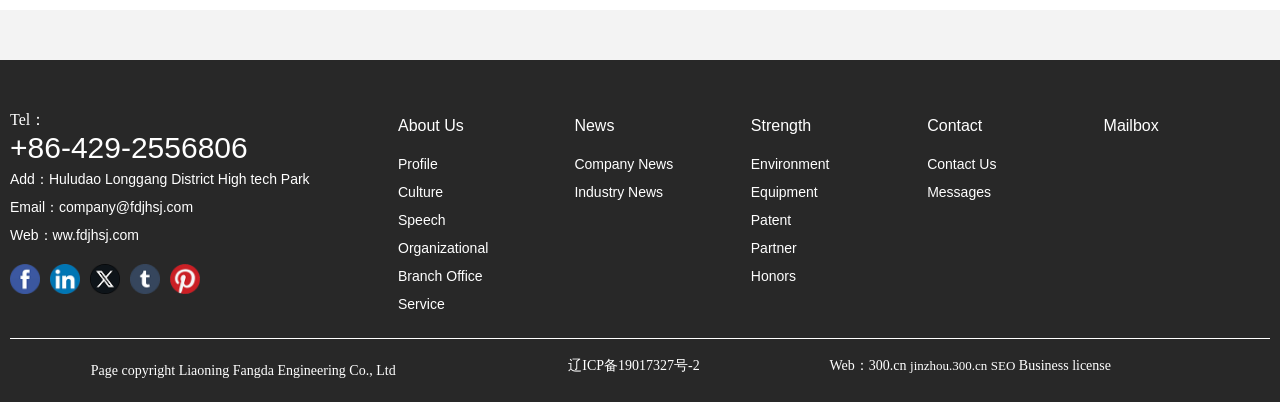Extract the bounding box of the UI element described as: "ww.fdjhsj.com".

[0.041, 0.564, 0.109, 0.604]